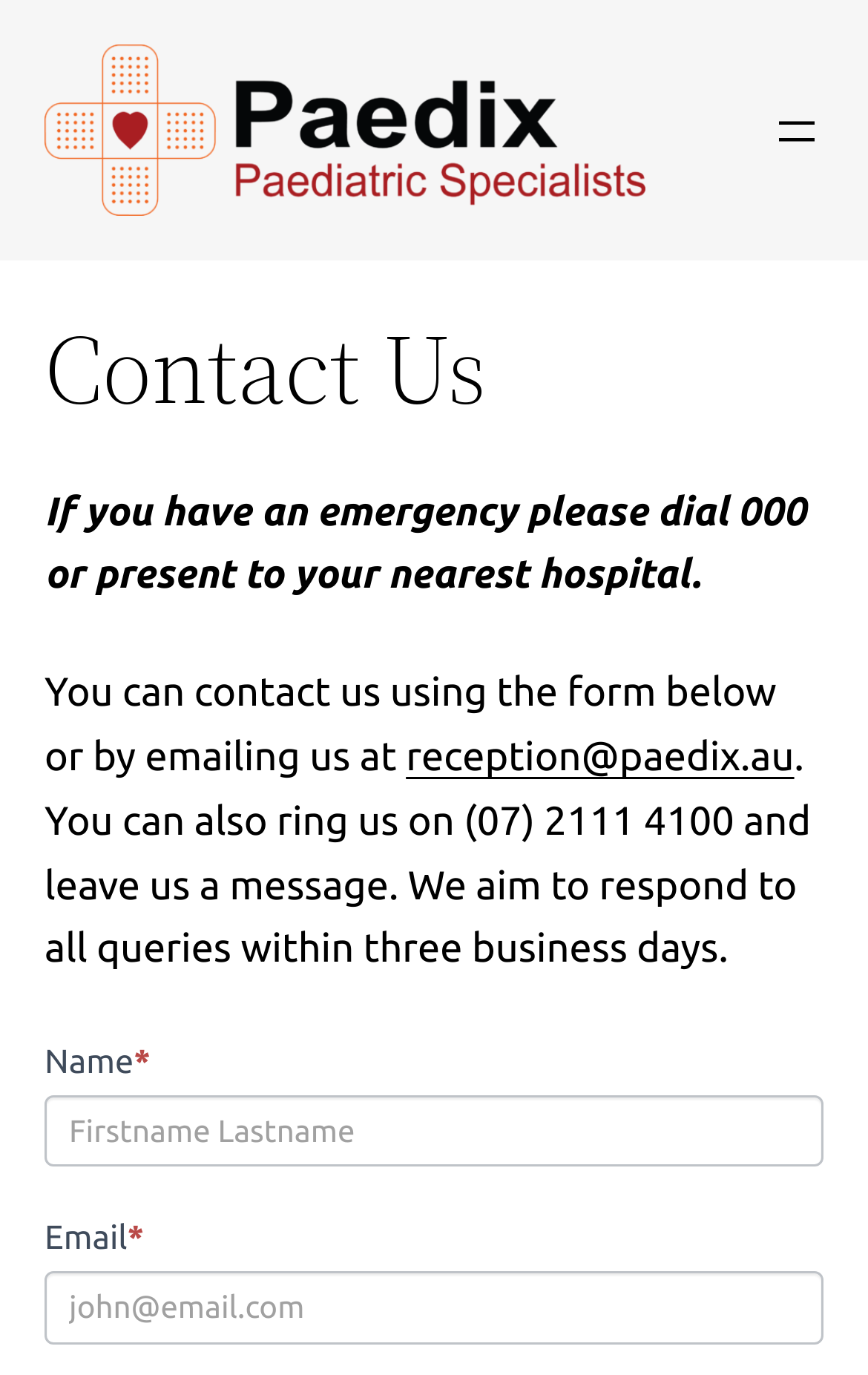Could you please study the image and provide a detailed answer to the question:
What is the phone number to contact Paedix?

I found the phone number by looking at the text that says 'You can also ring us on (07) 2111 4100 and leave us a message.'